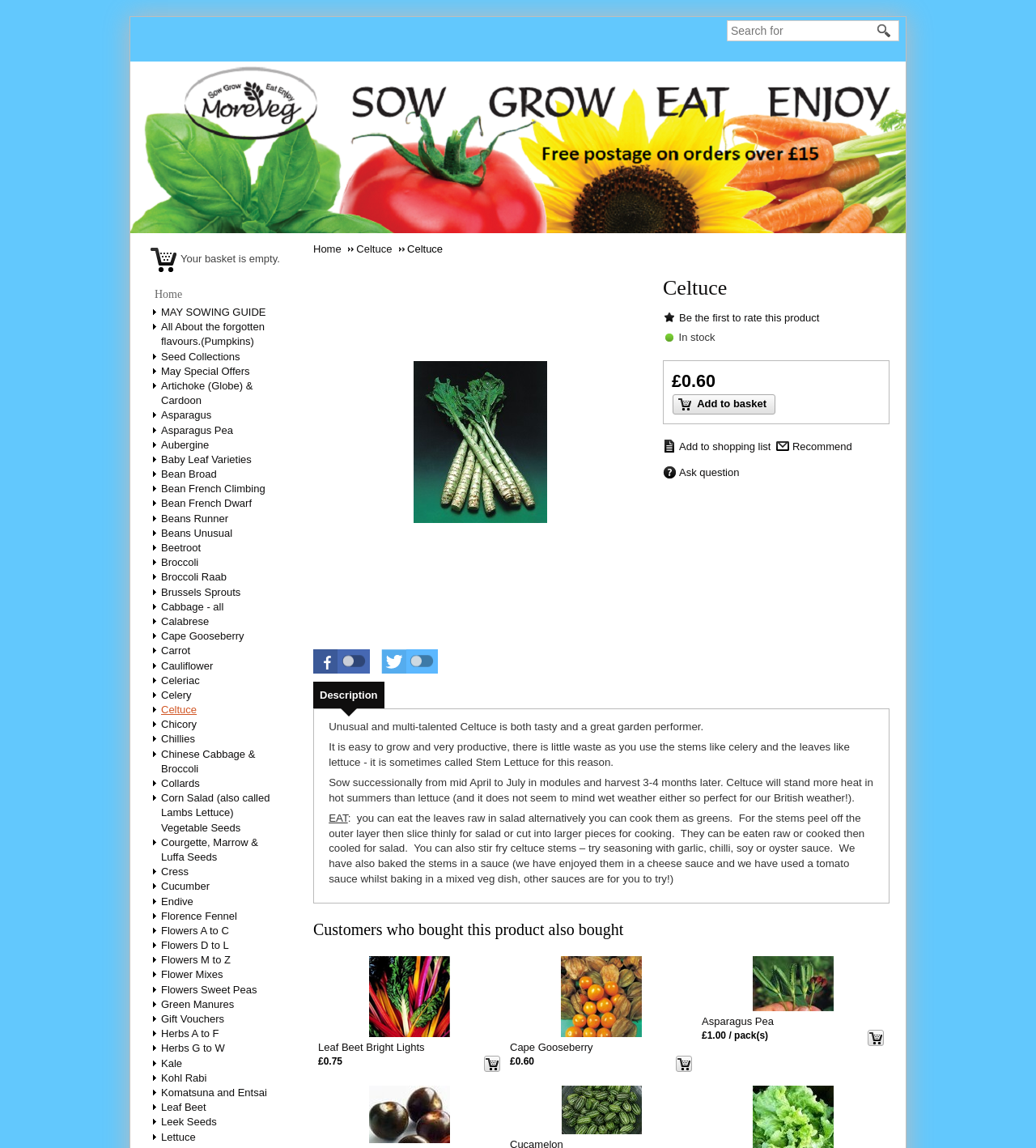Is there a search function on the webpage? Using the information from the screenshot, answer with a single word or phrase.

Yes